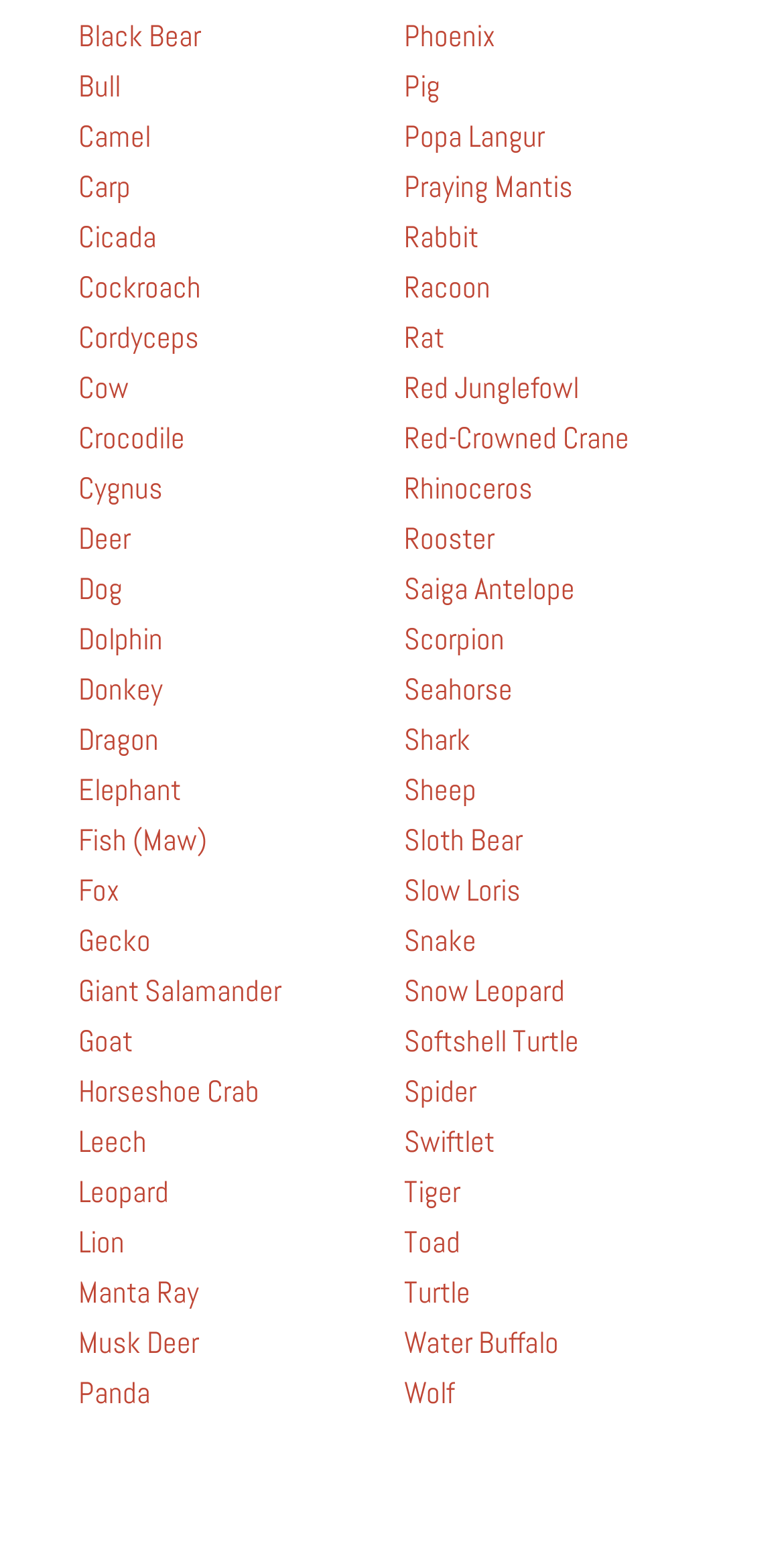Answer the question briefly using a single word or phrase: 
Are there any links on the right side of the webpage?

No